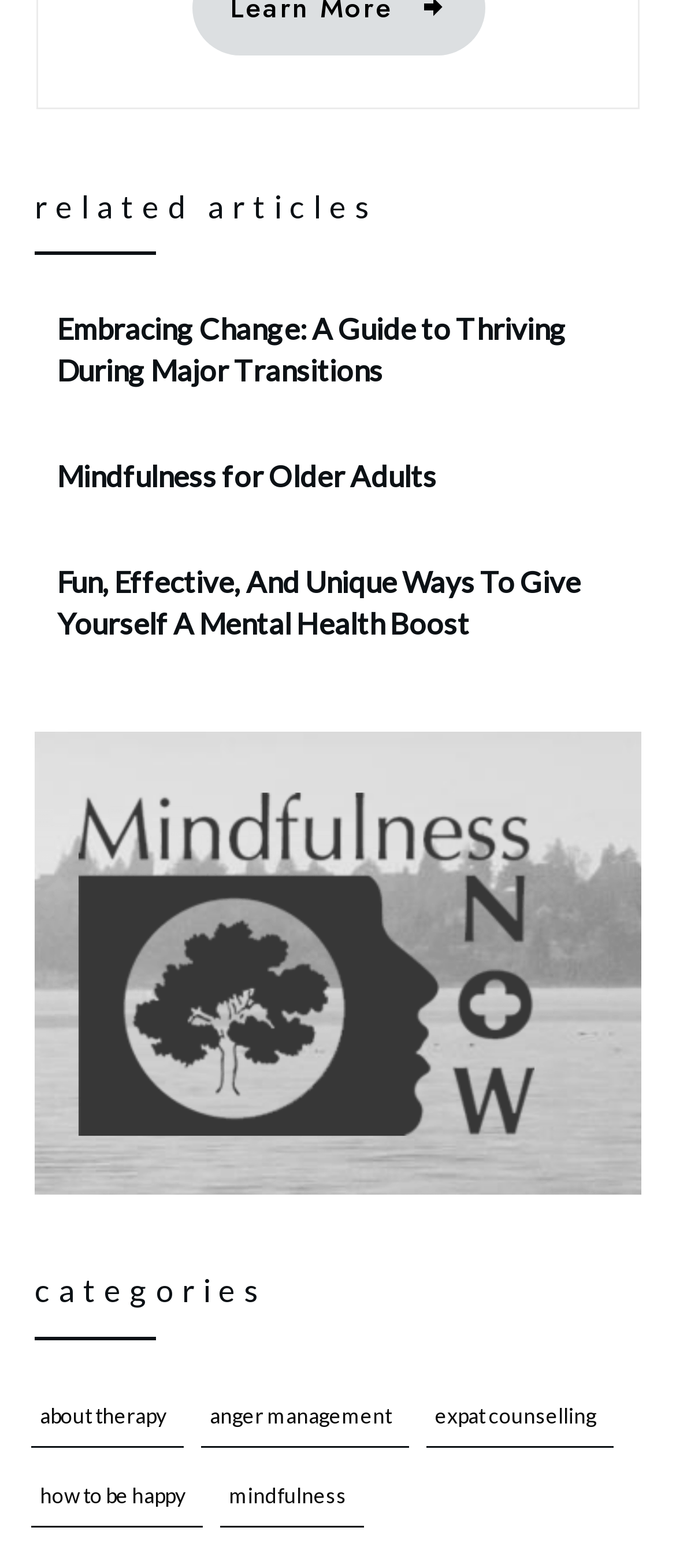Please identify the bounding box coordinates of the clickable area that will allow you to execute the instruction: "click on Embracing Change: A Guide to Thriving During Major Transitions".

[0.085, 0.198, 0.838, 0.248]